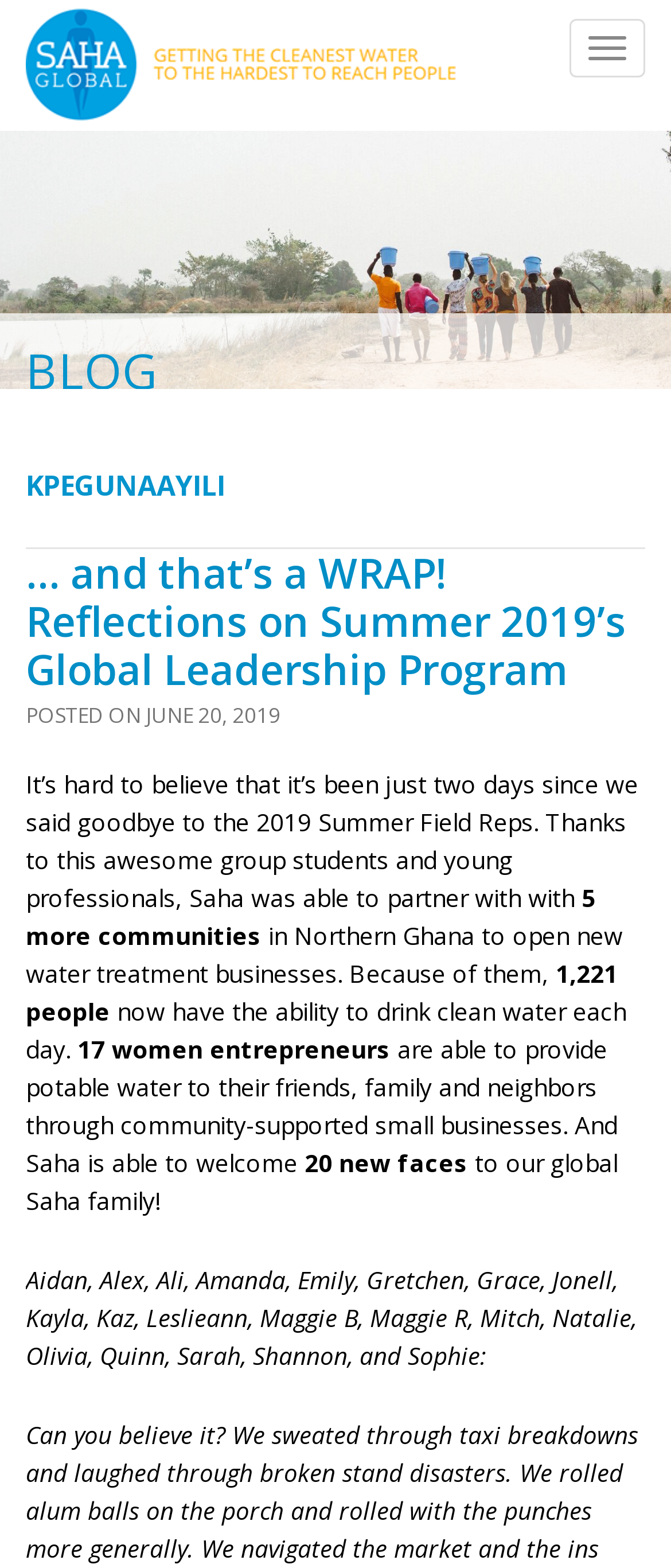Based on the element description: "parent_node: Toggle navigation", identify the UI element and provide its bounding box coordinates. Use four float numbers between 0 and 1, [left, top, right, bottom].

[0.0, 0.0, 0.846, 0.082]